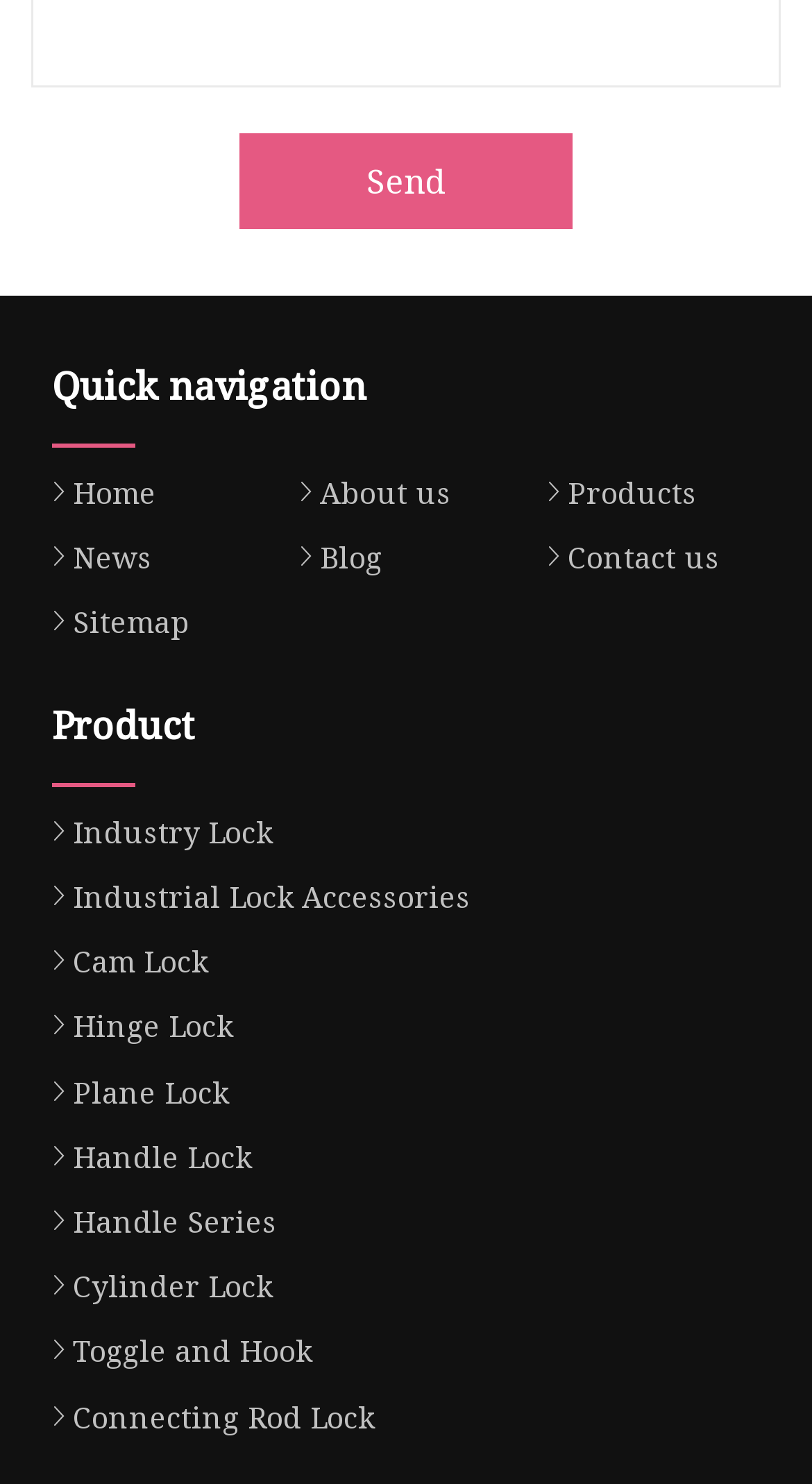Please determine the bounding box coordinates, formatted as (top-left x, top-left y, bottom-right x, bottom-right y), with all values as floating point numbers between 0 and 1. Identify the bounding box of the region described as: How Do CO2 Lasers Work?

None